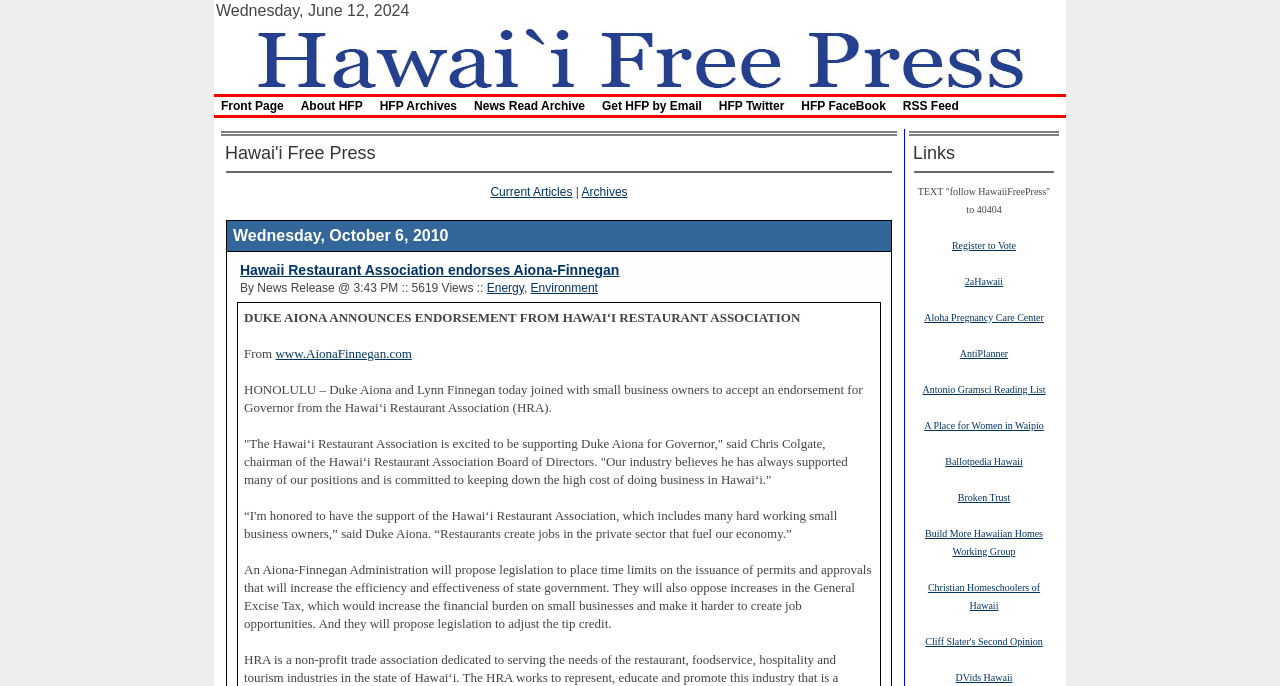What is the date displayed on the top-right corner?
Kindly give a detailed and elaborate answer to the question.

The date can be found on the top-right corner of the webpage, which is displayed in the format 'Wednesday, June 12, 2024'.